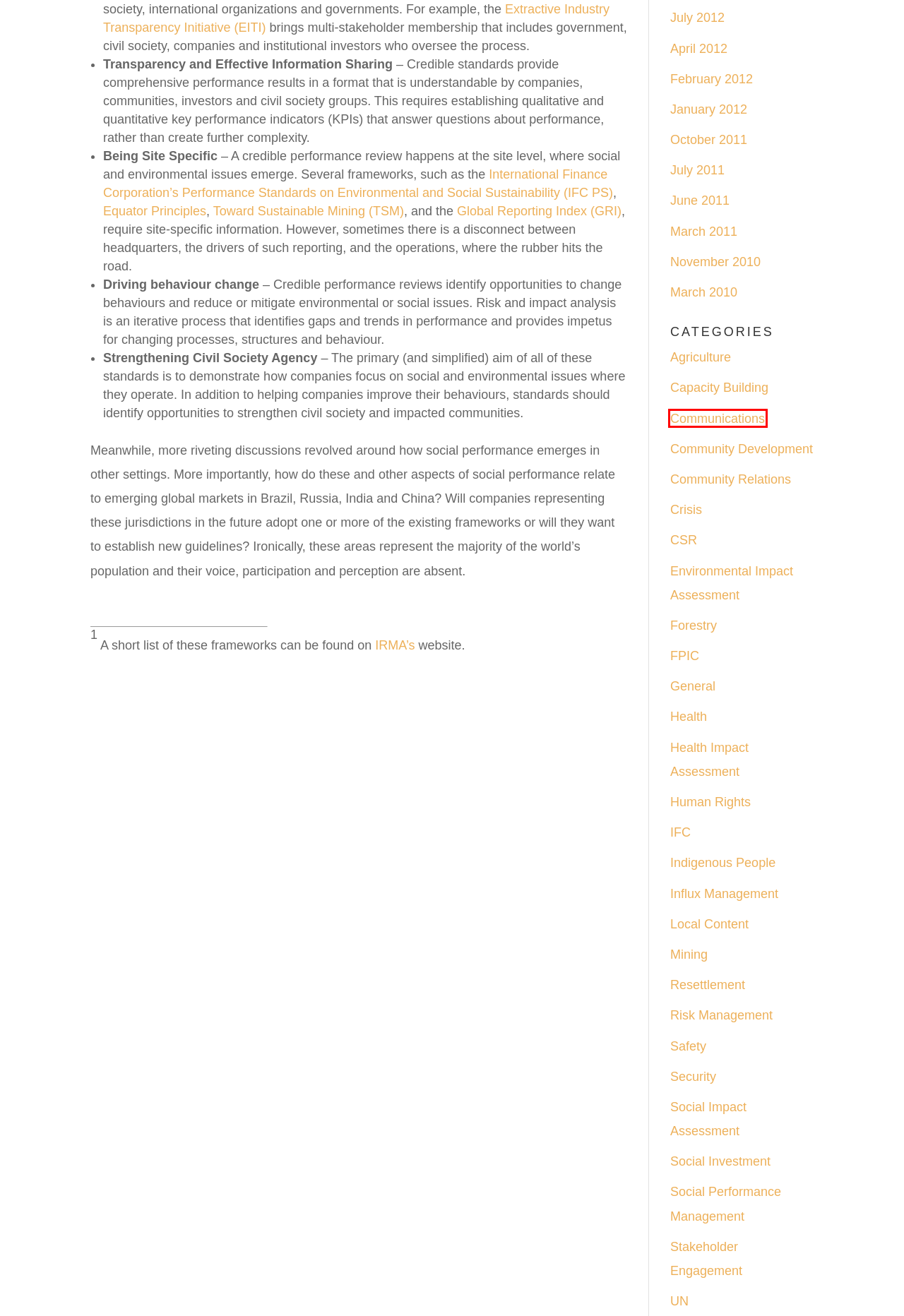Examine the screenshot of the webpage, noting the red bounding box around a UI element. Pick the webpage description that best matches the new page after the element in the red bounding box is clicked. Here are the candidates:
A. Influx Management | Consult MFC
B. Crisis | Consult MFC
C. Extractive Industries Transparency Initiative | EITI
D. Capacity Building | Consult MFC
E. Community Relations | Consult MFC
F. Communications | Consult MFC
G. Human Rights | Consult MFC
H. Resettlement | Consult MFC

F